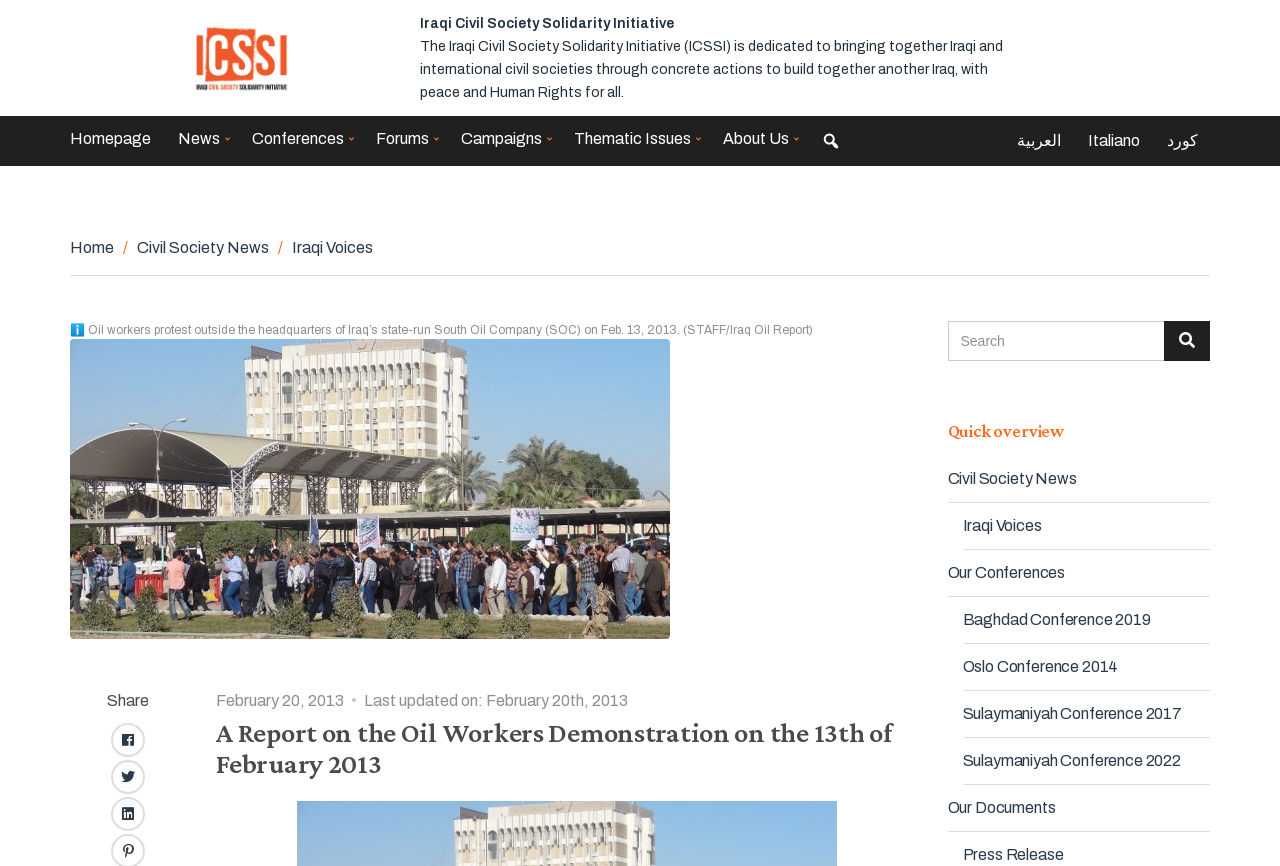Using the provided element description: "Iraqi Voices", identify the bounding box coordinates. The coordinates should be four floats between 0 and 1 in the order [left, top, right, bottom].

[0.752, 0.581, 0.945, 0.635]